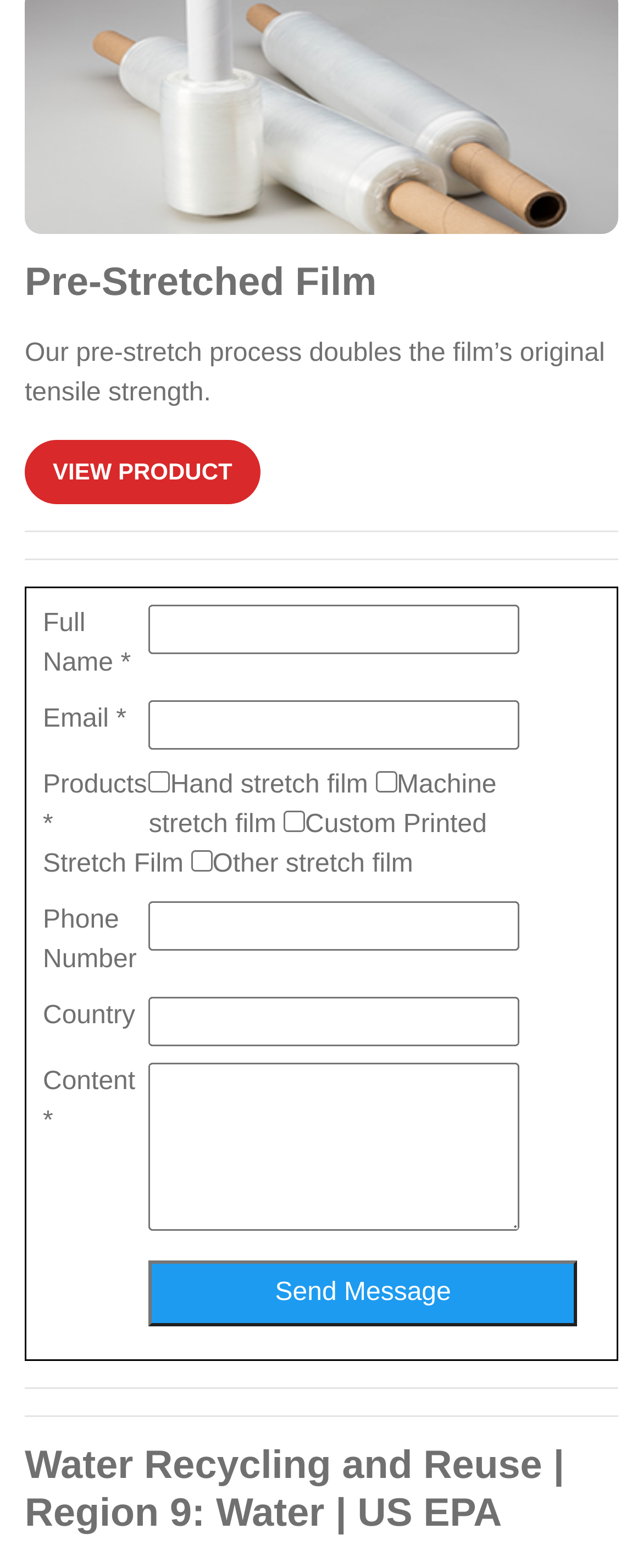Please determine the bounding box coordinates for the element that should be clicked to follow these instructions: "Enter full name".

[0.231, 0.386, 0.808, 0.417]